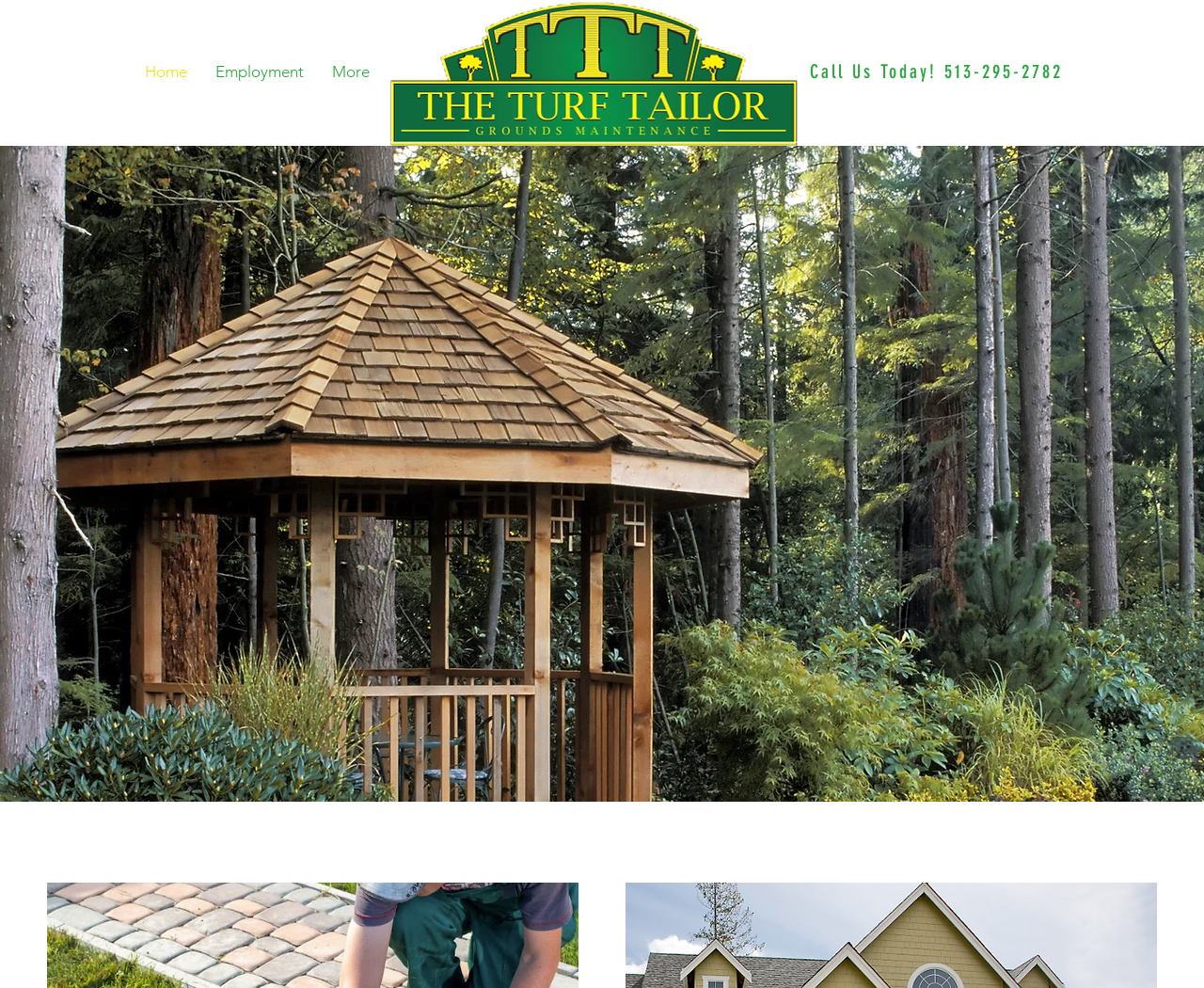Respond to the question below with a single word or phrase:
What is the purpose of the 'More' link?

To show more navigation options